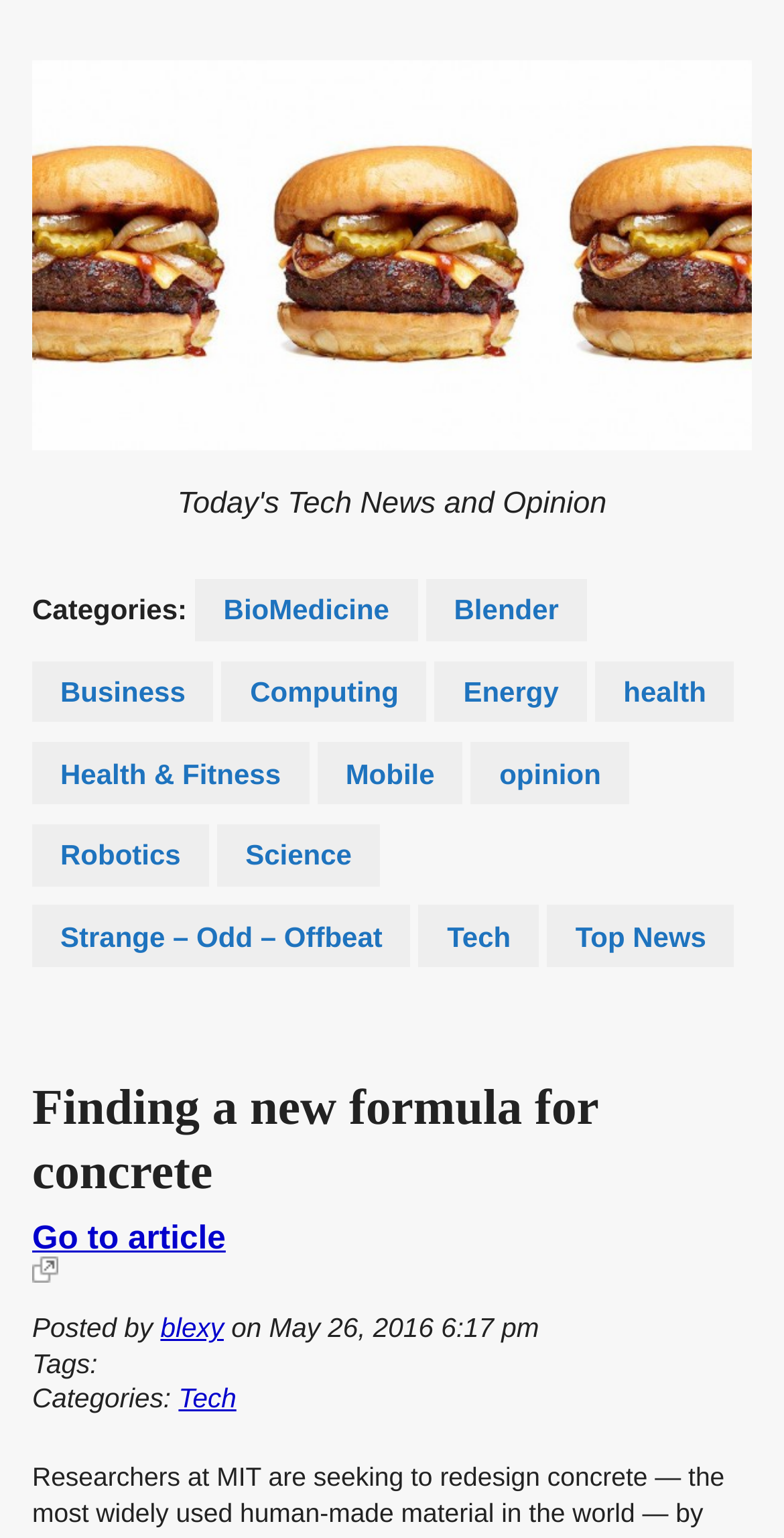What is the purpose of the 'Go to article' link?
Refer to the image and provide a thorough answer to the question.

The 'Go to article' link is likely intended to direct the user to the full article, allowing them to read more about the topic of finding a new formula for concrete.